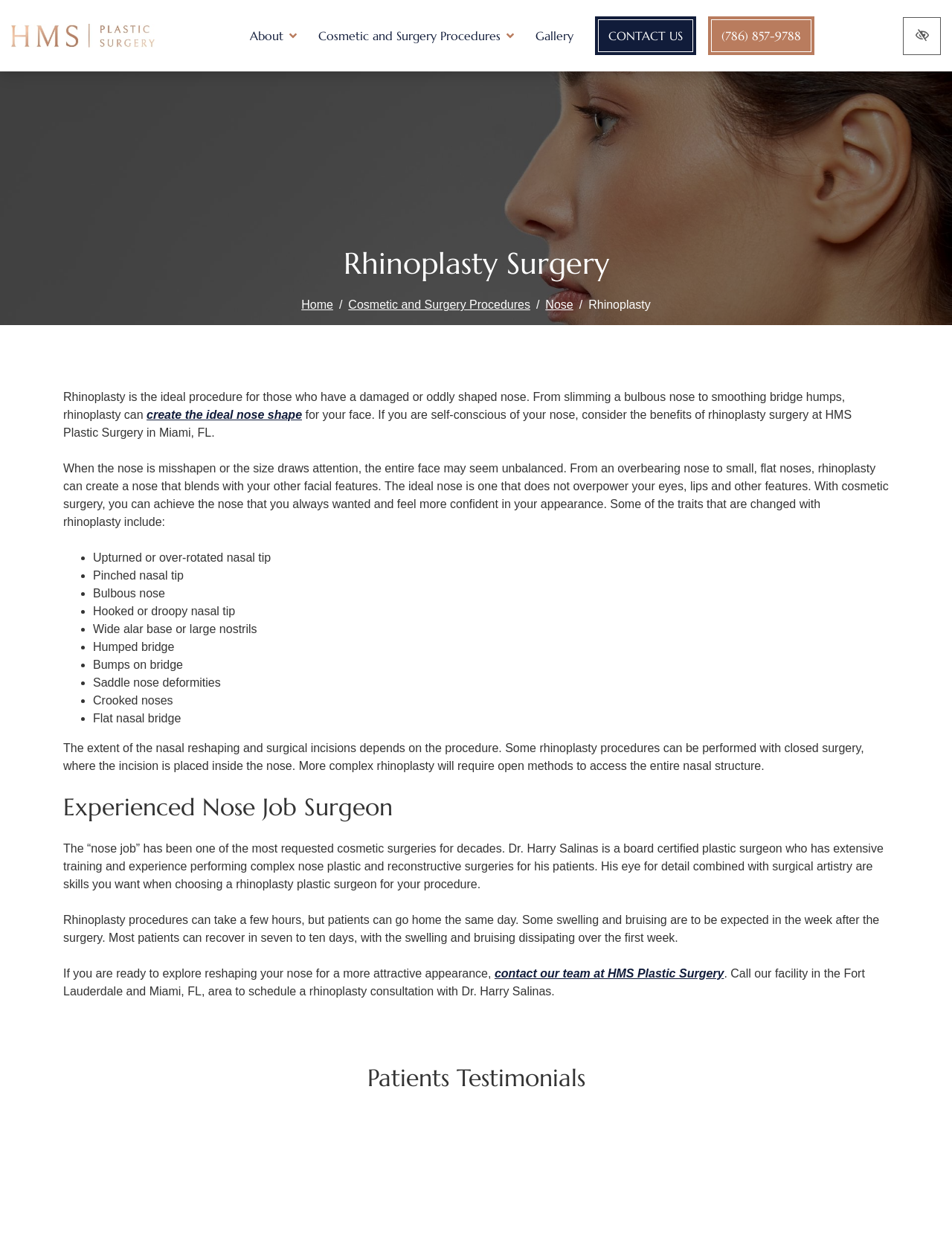Using the information shown in the image, answer the question with as much detail as possible: How long does it take to recover from rhinoplasty surgery?

The webpage states that most patients can recover in seven to ten days, with the swelling and bruising dissipating over the first week after the surgery.